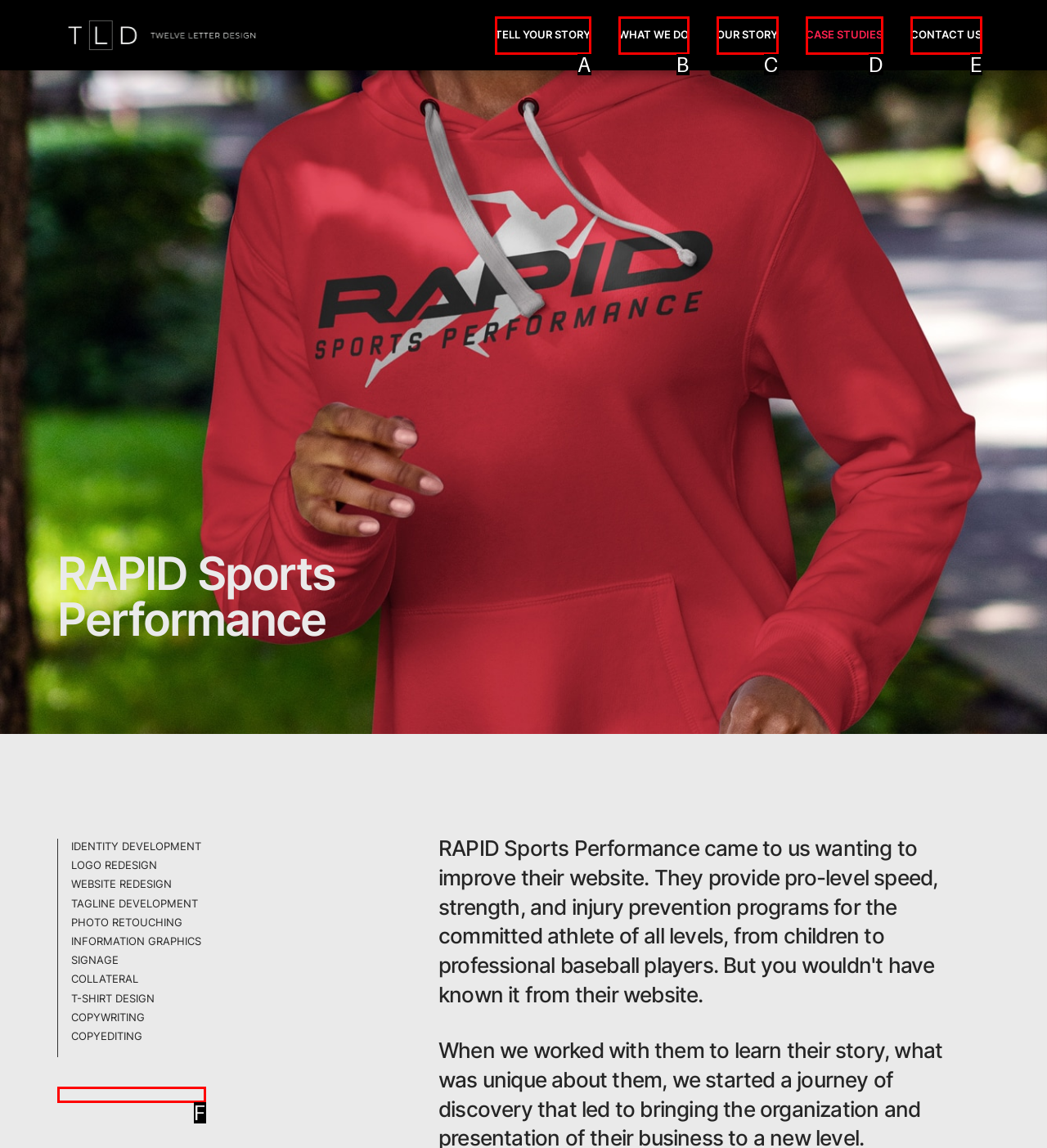Tell me which one HTML element best matches the description: what we do Answer with the option's letter from the given choices directly.

B